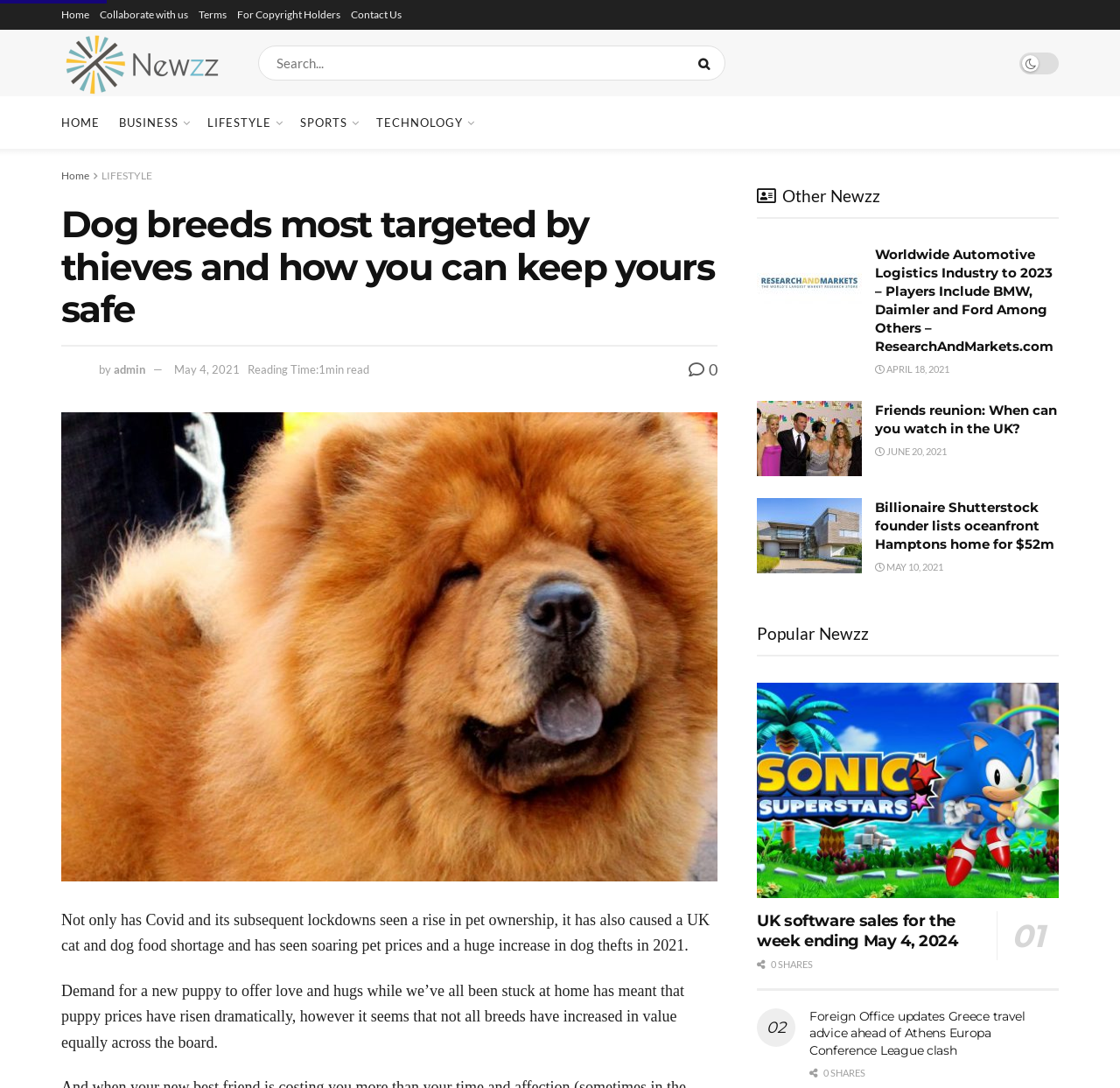Articulate a complete and detailed caption of the webpage elements.

This webpage is an article page from a news website called Newzz. At the top, there is a navigation bar with links to "Home", "Collaborate with us", "Terms", "For Copyright Holders", and "Contact Us". Below the navigation bar, there is a search bar with a magnifying glass icon on the right side. 

To the left of the search bar, there is a logo of Newzz, which is also a link to the homepage. Below the search bar, there are several links to different categories, including "HOME", "BUSINESS", "LIFESTYLE", "SPORTS", and "TECHNOLOGY". 

The main content of the webpage is an article titled "Dog breeds most targeted by thieves and how you can keep yours safe". The article has a heading, a brief summary, and a main content section. The main content section discusses how the COVID-19 pandemic has led to a rise in pet ownership, a shortage of cat and dog food in the UK, and an increase in dog thefts. 

Below the article, there is a section titled "Other Newzz" that lists several other news articles. Each article has a title, a brief summary, and an image. The articles are listed in a grid layout, with three articles per row. 

To the right of the article, there is a section titled "Popular Newzz" that lists several popular news articles. Each article has a title and a brief summary. 

At the bottom of the webpage, there are several social media sharing buttons, including Facebook, Twitter, and others.